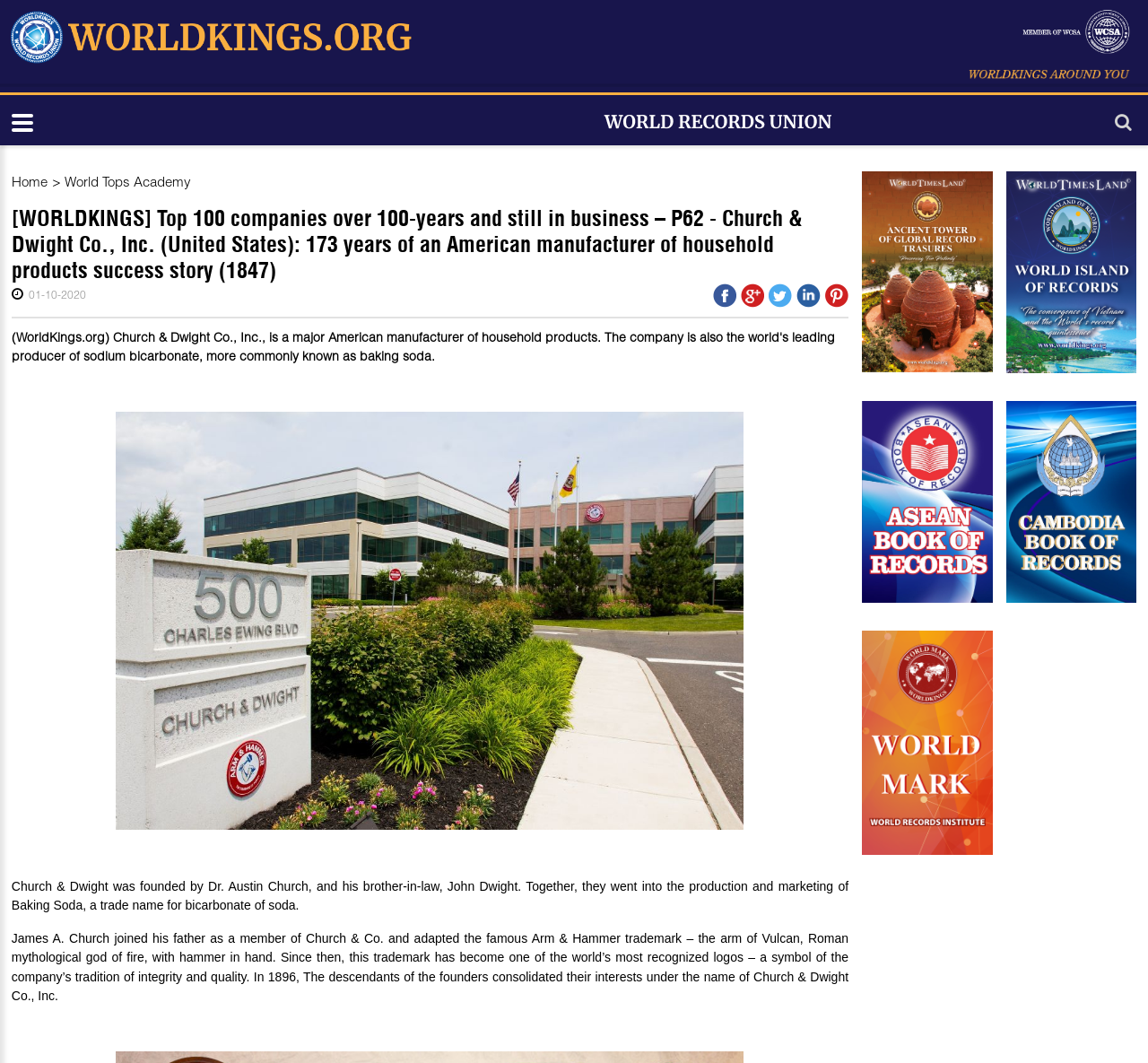Provide the bounding box coordinates of the UI element this sentence describes: "Legal notice".

None